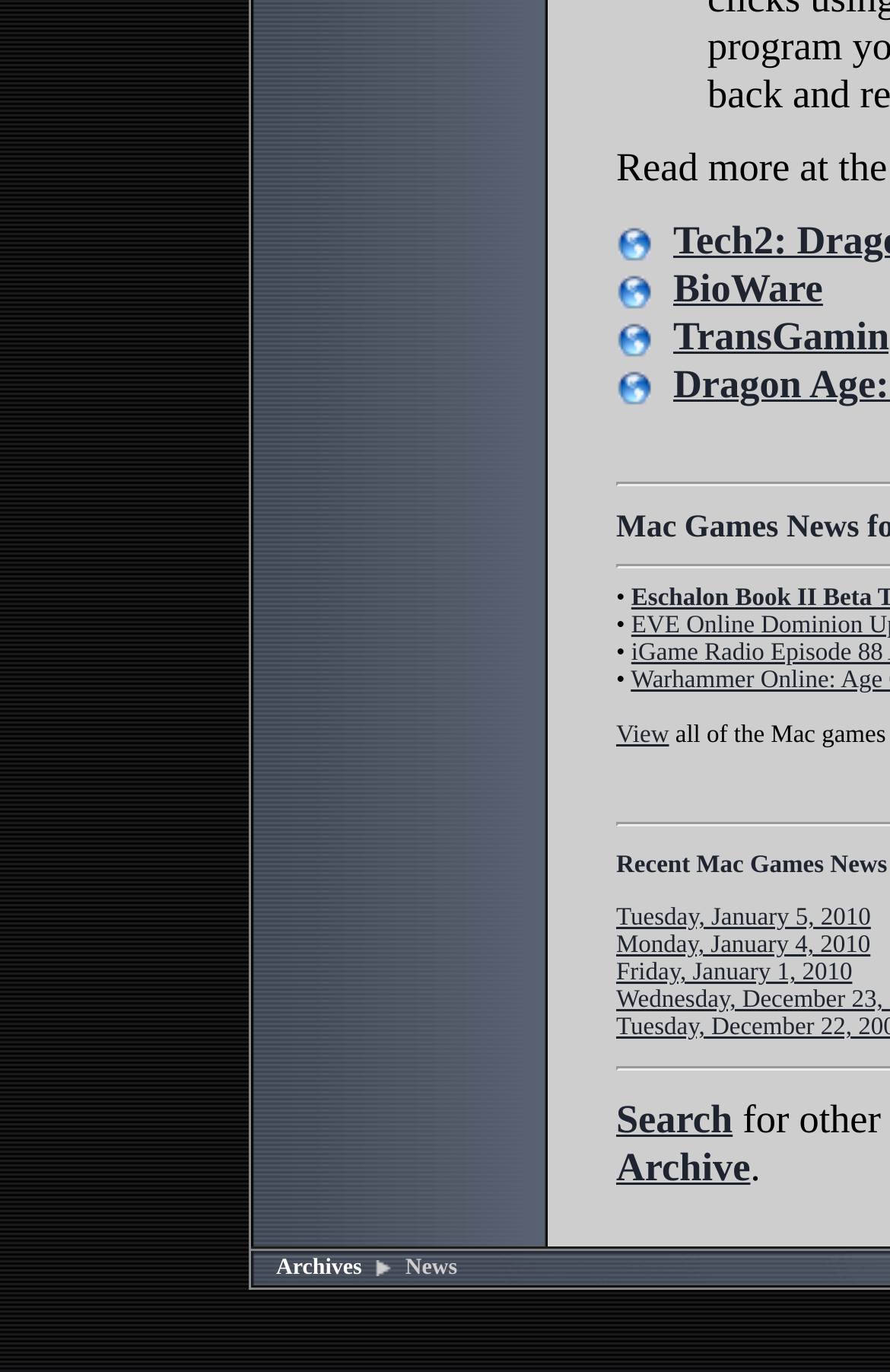With reference to the screenshot, provide a detailed response to the question below:
What is the purpose of the images at the top?

The images at the top of the page, although without any descriptive text, seem to be decorative or possibly a logo, as they are located at the top of the page and do not have any apparent interactive function.